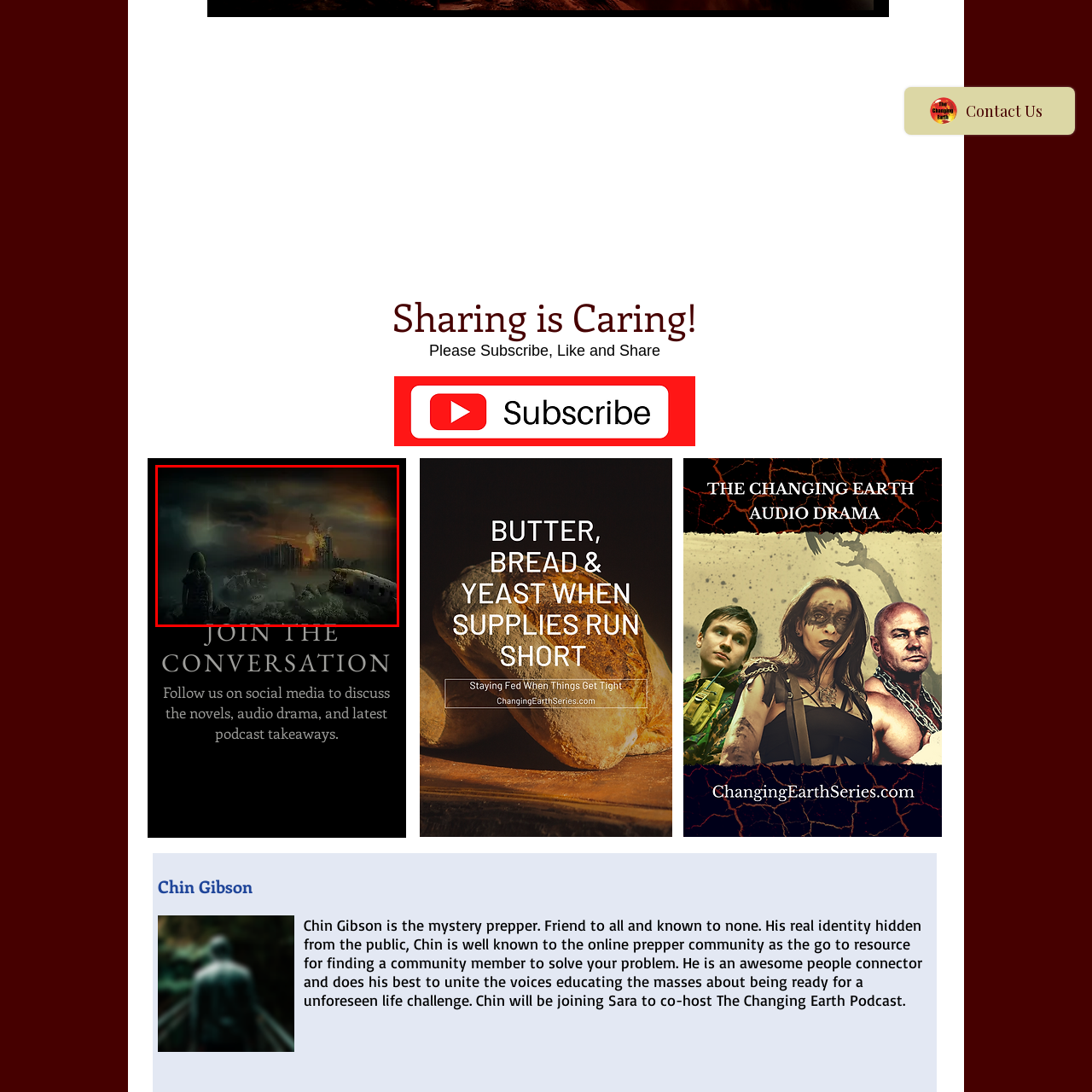Use the image within the highlighted red box to answer the following question with a single word or phrase:
What is the tone of the atmosphere in the image?

Melancholy and hope